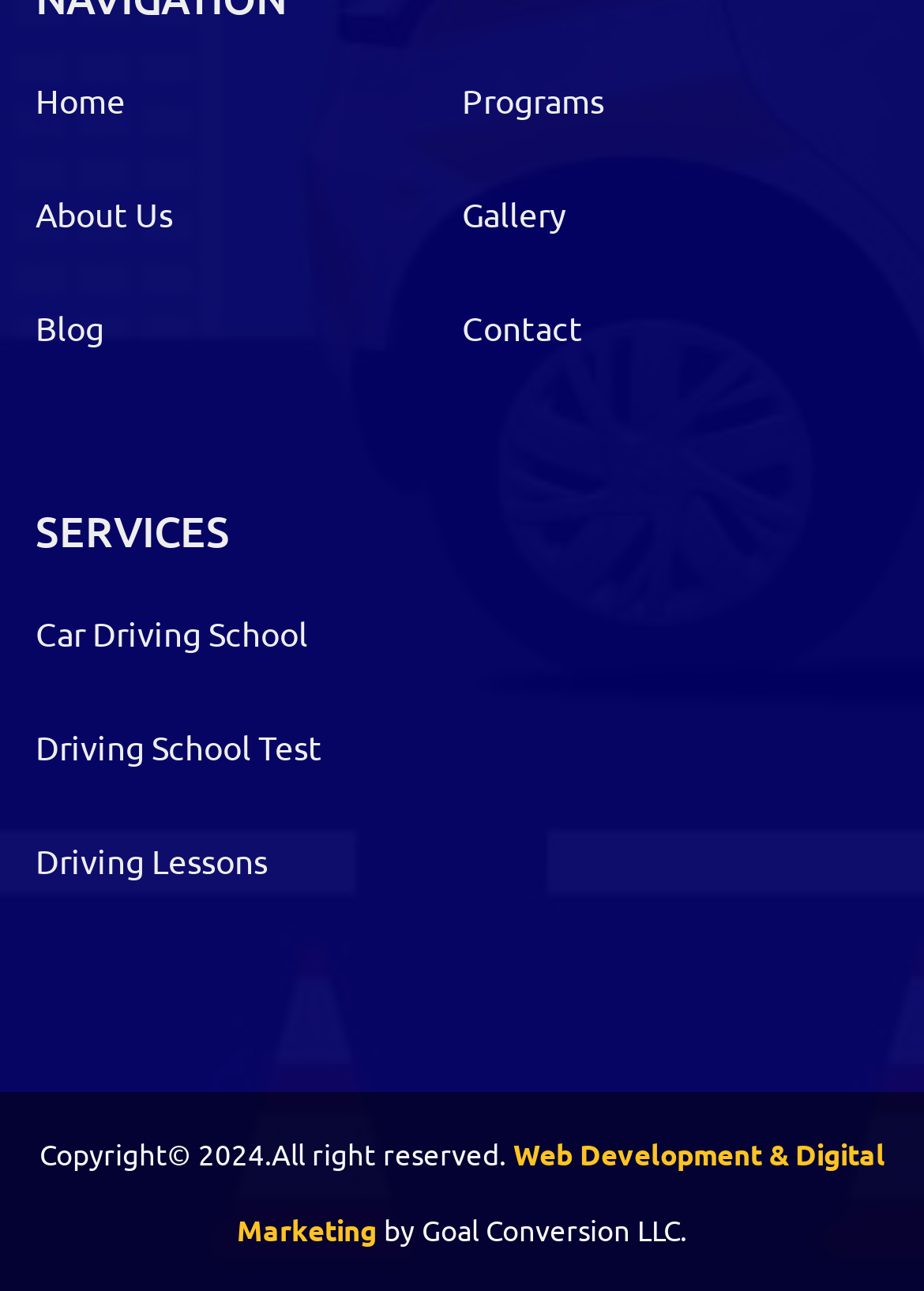Please identify the coordinates of the bounding box that should be clicked to fulfill this instruction: "browse gallery".

[0.5, 0.149, 0.613, 0.183]